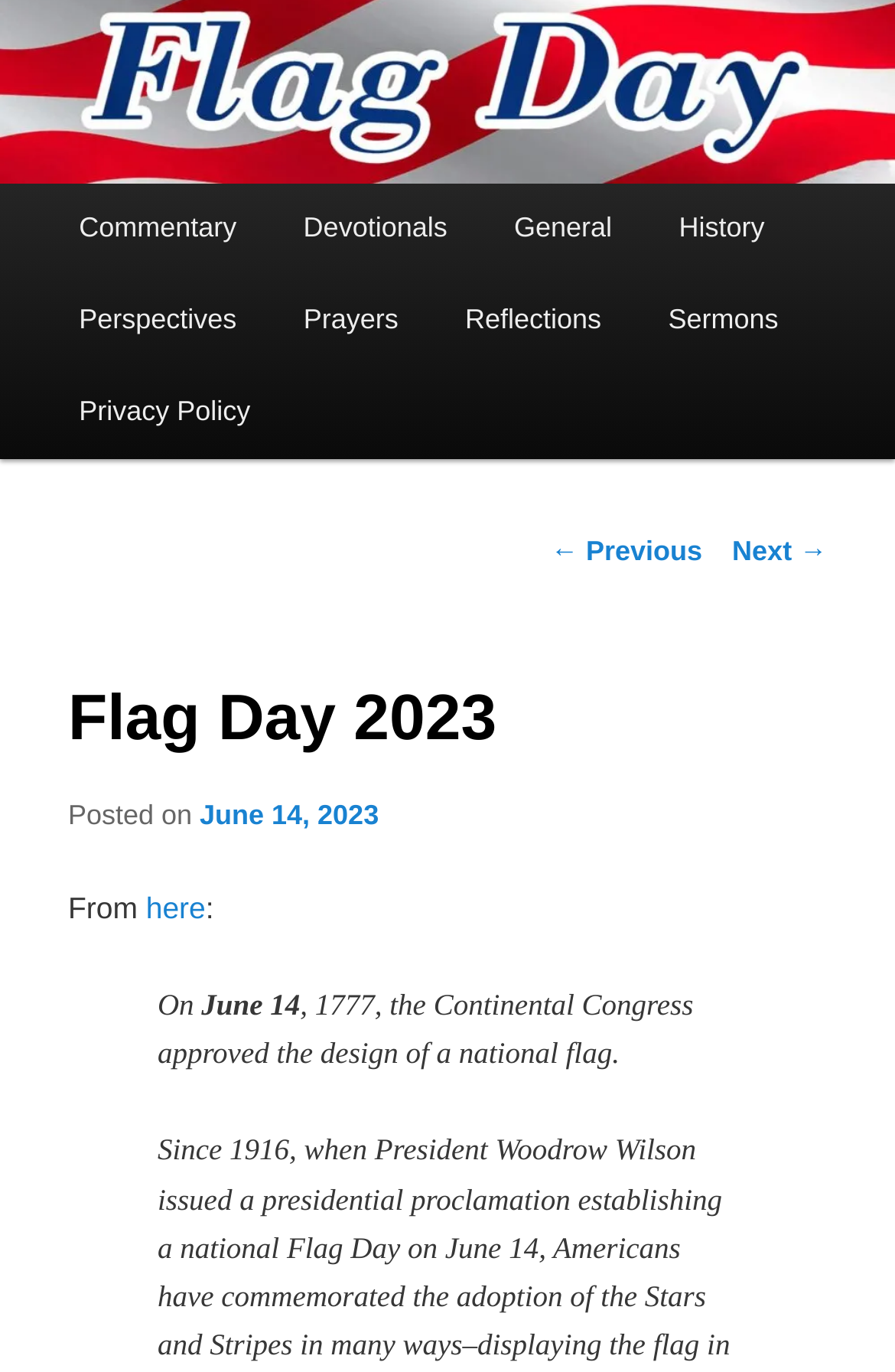For the following element description, predict the bounding box coordinates in the format (top-left x, top-left y, bottom-right x, bottom-right y). All values should be floating point numbers between 0 and 1. Description: June 14, 2023

[0.223, 0.582, 0.423, 0.605]